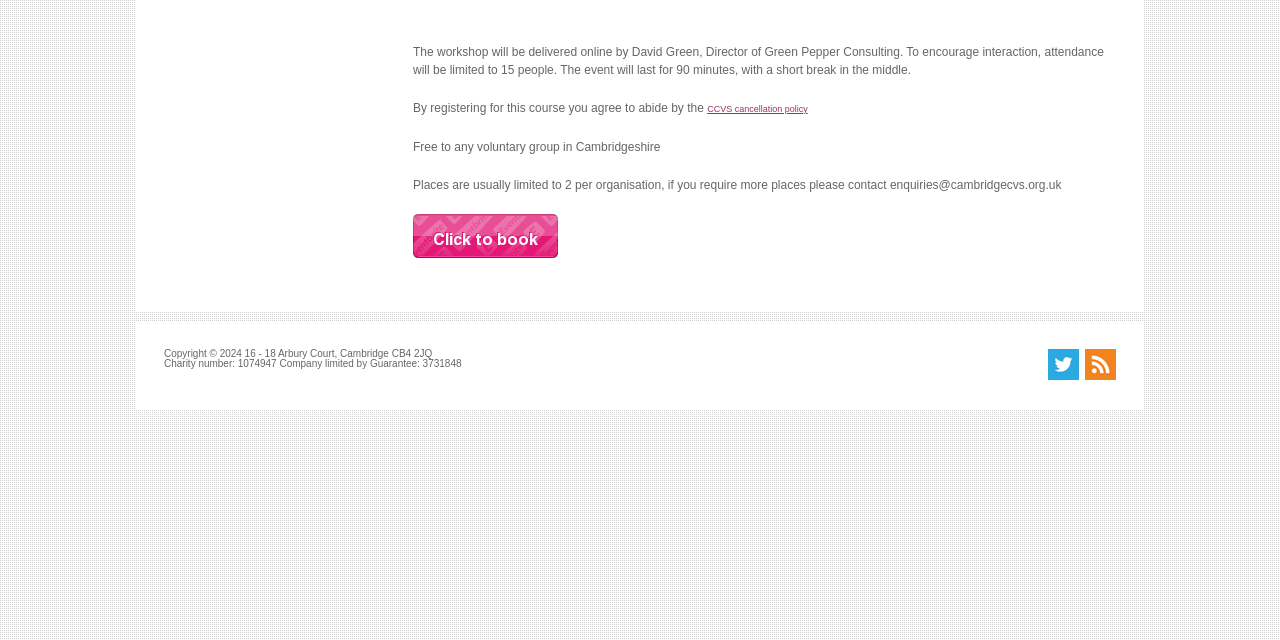Given the element description: "CCVS cancellation policy", predict the bounding box coordinates of the UI element it refers to, using four float numbers between 0 and 1, i.e., [left, top, right, bottom].

[0.552, 0.162, 0.631, 0.178]